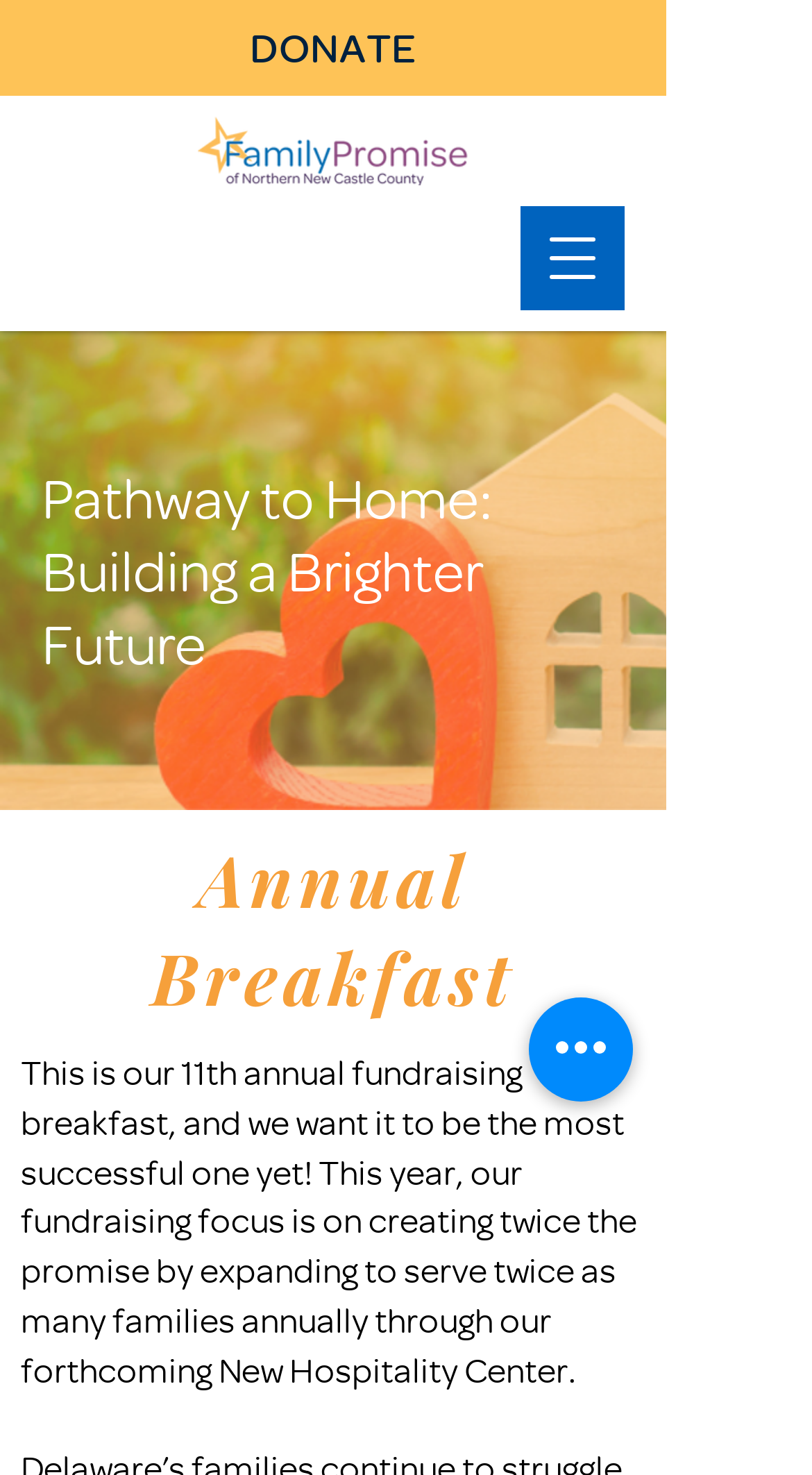What is the purpose of this event?
Look at the screenshot and provide an in-depth answer.

The webpage is about an 'Annual Breakfast' event, and it mentions 'our 11th annual fundraising breakfast'. This implies that the purpose of this event is fundraising.